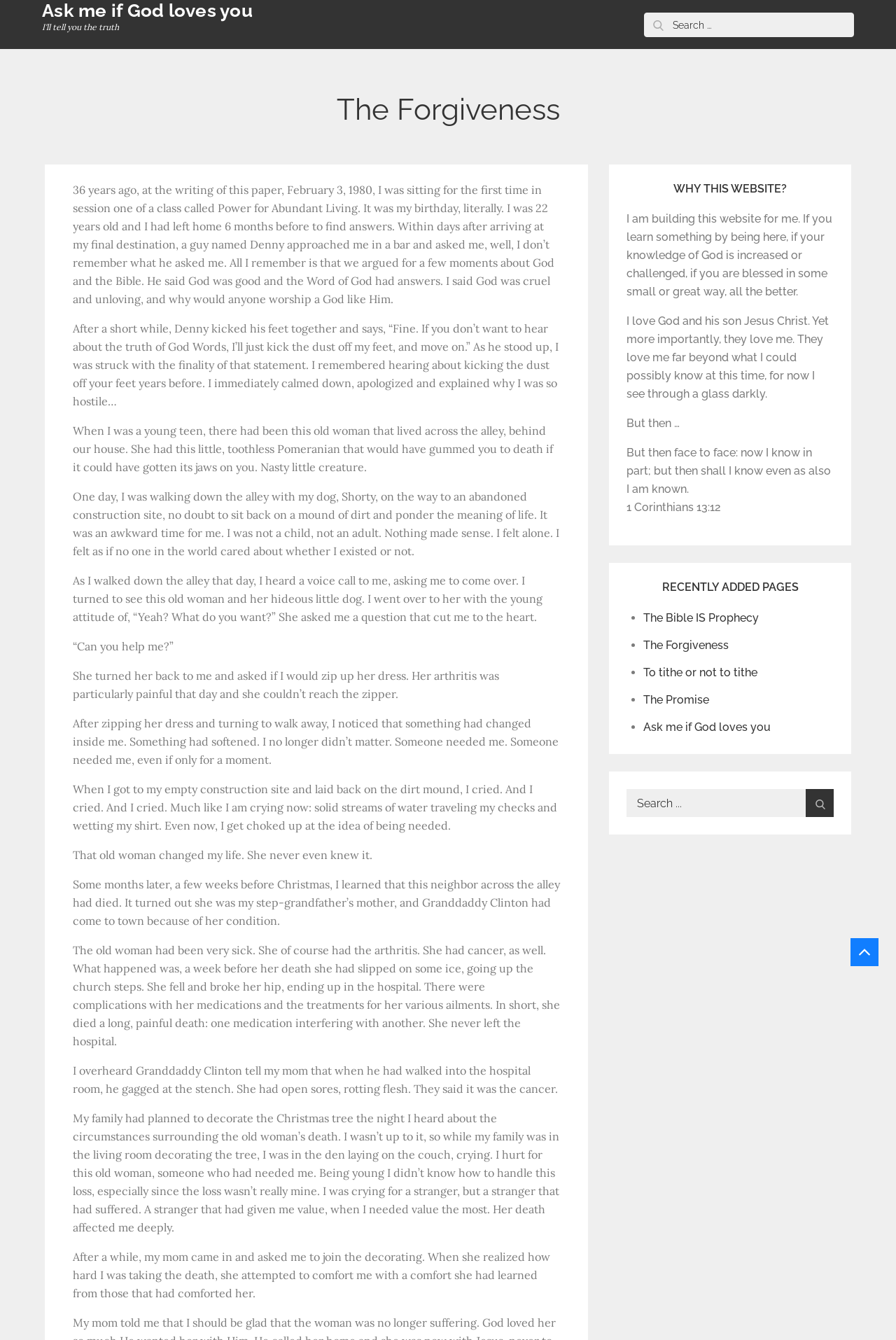What is the author's emotional response to the old woman's death?
Refer to the image and respond with a one-word or short-phrase answer.

He cried